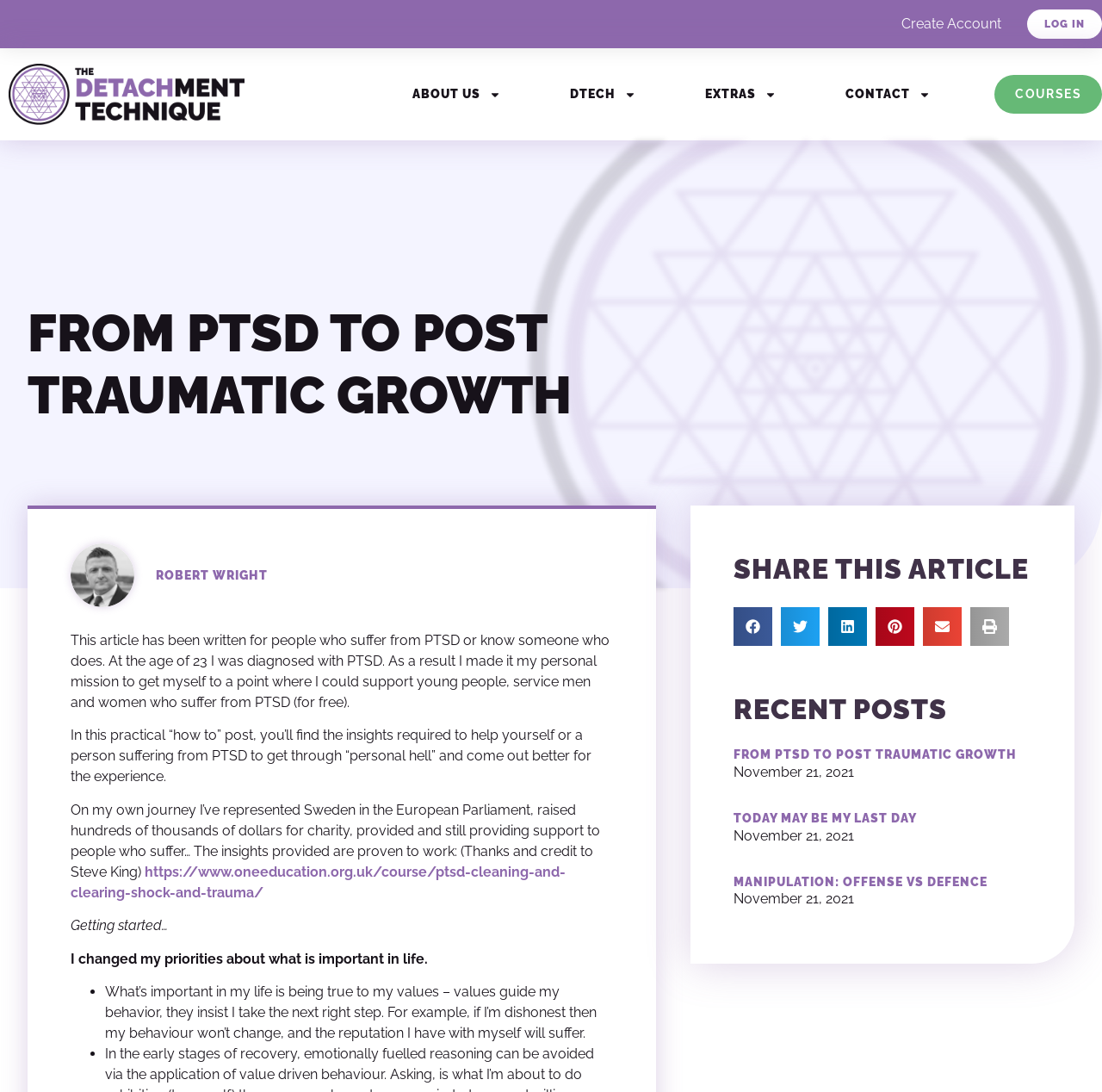Indicate the bounding box coordinates of the clickable region to achieve the following instruction: "Click on the 'LOG IN' link."

[0.94, 0.009, 0.992, 0.036]